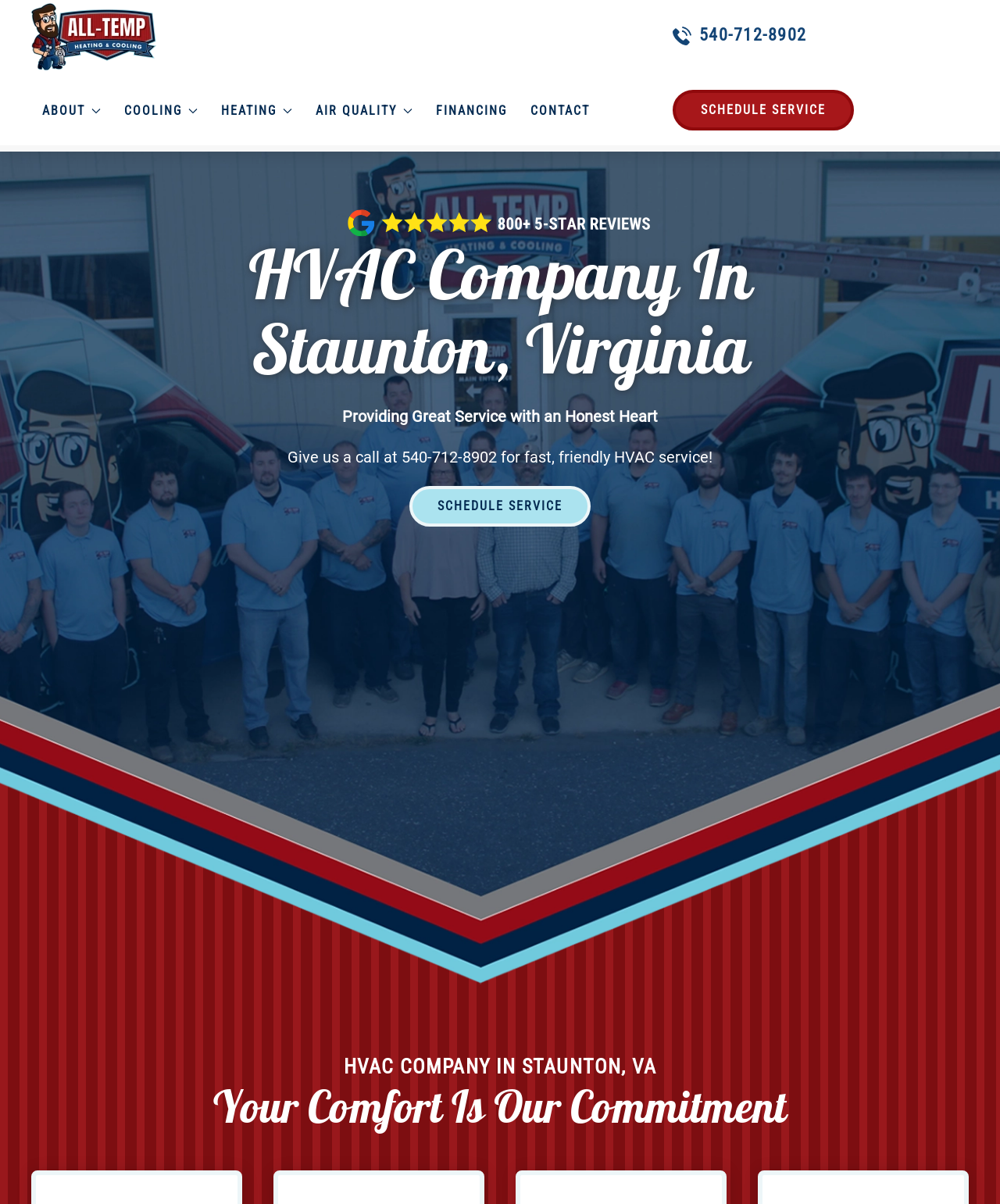Determine the bounding box coordinates of the section I need to click to execute the following instruction: "Click the phone number 540-712-8902". Provide the coordinates as four float numbers between 0 and 1, i.e., [left, top, right, bottom].

[0.402, 0.372, 0.497, 0.388]